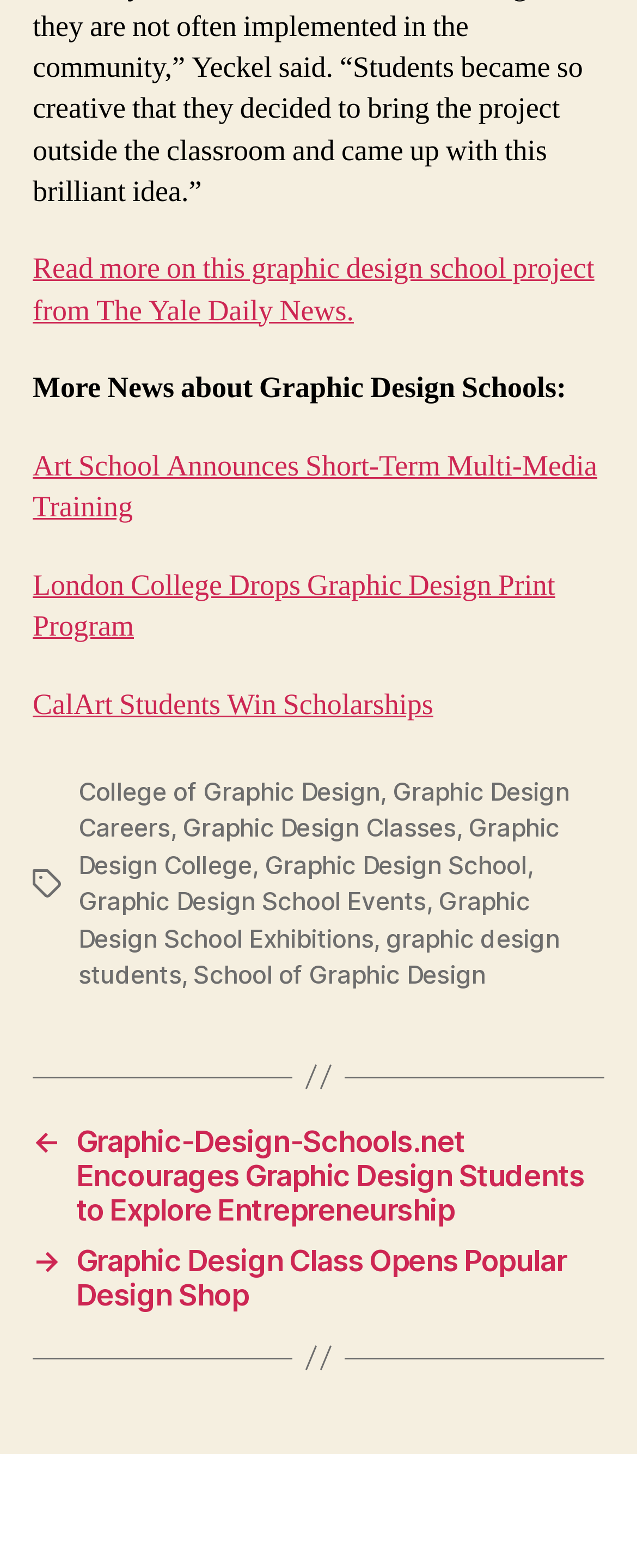Answer the question with a single word or phrase: 
What is the purpose of the 'Tags' section?

To categorize news articles